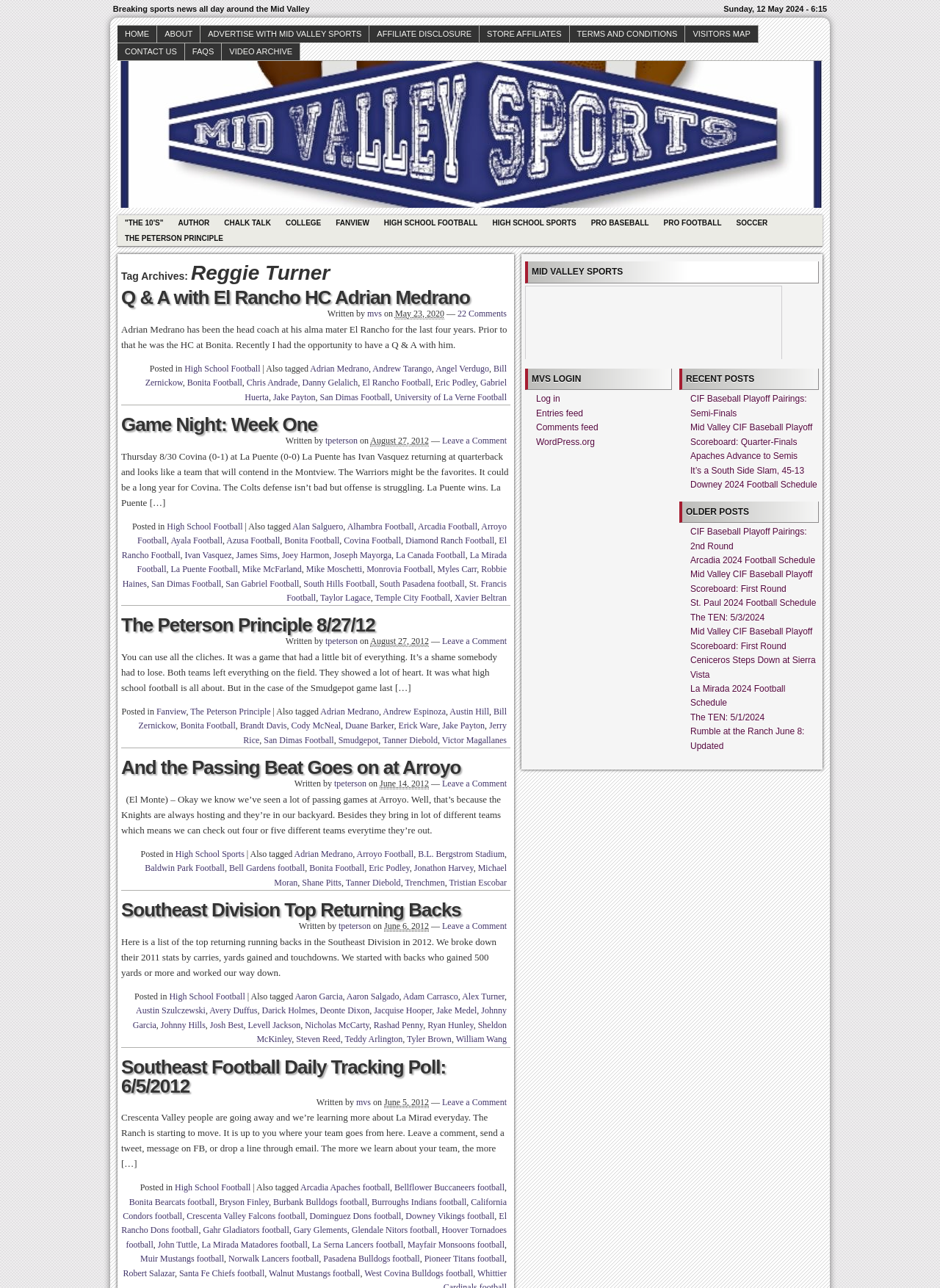Please mark the bounding box coordinates of the area that should be clicked to carry out the instruction: "Read the article about Q & A with El Rancho HC Adrian Medrano".

[0.129, 0.223, 0.5, 0.24]